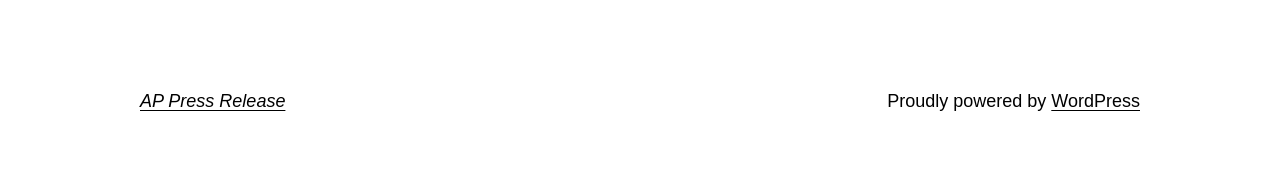Predict the bounding box of the UI element based on the description: "AP Press Release". The coordinates should be four float numbers between 0 and 1, formatted as [left, top, right, bottom].

[0.109, 0.507, 0.223, 0.618]